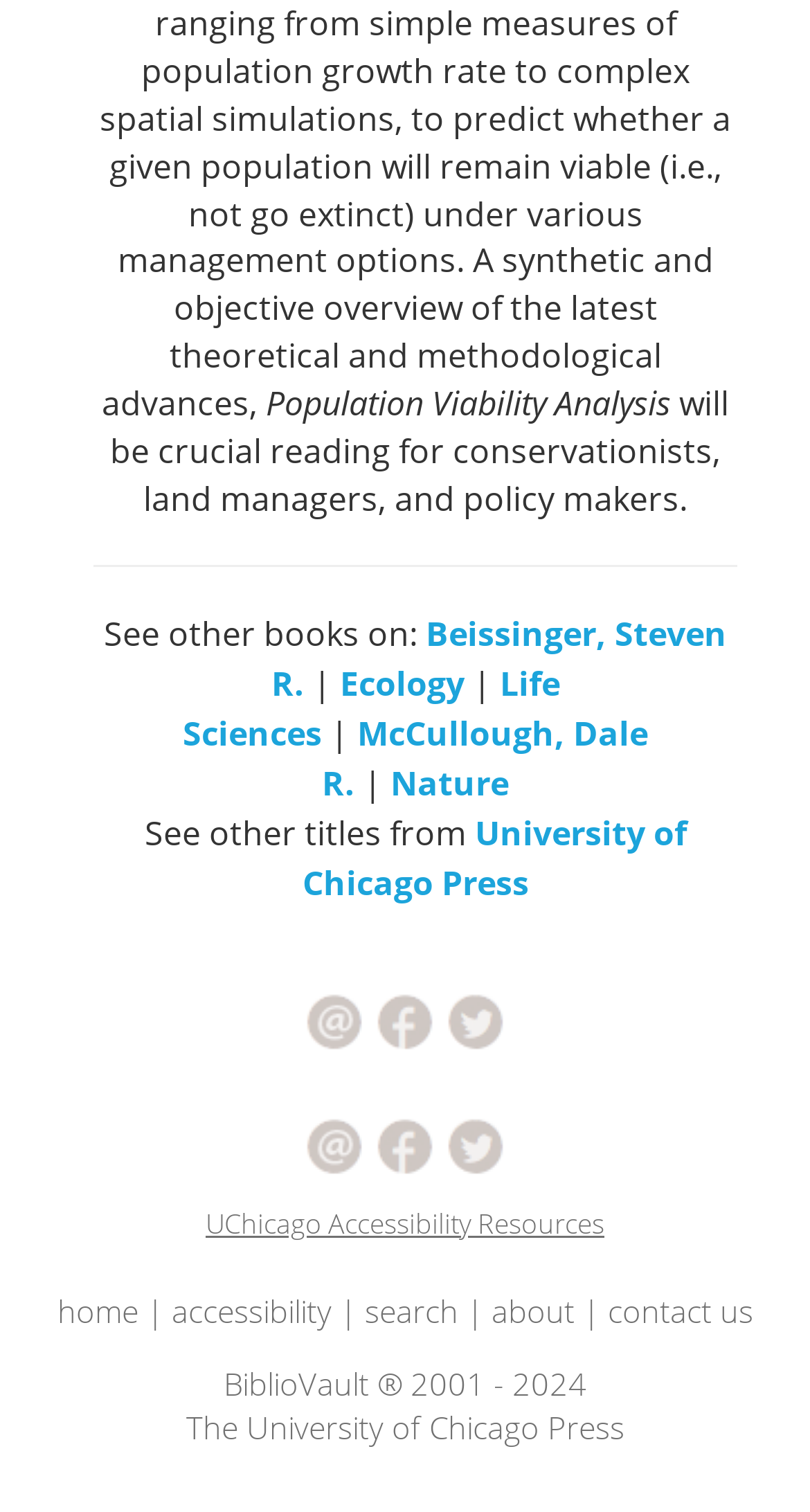Identify the bounding box coordinates of the element to click to follow this instruction: 'Share on Facebook'. Ensure the coordinates are four float values between 0 and 1, provided as [left, top, right, bottom].

[0.462, 0.658, 0.538, 0.688]